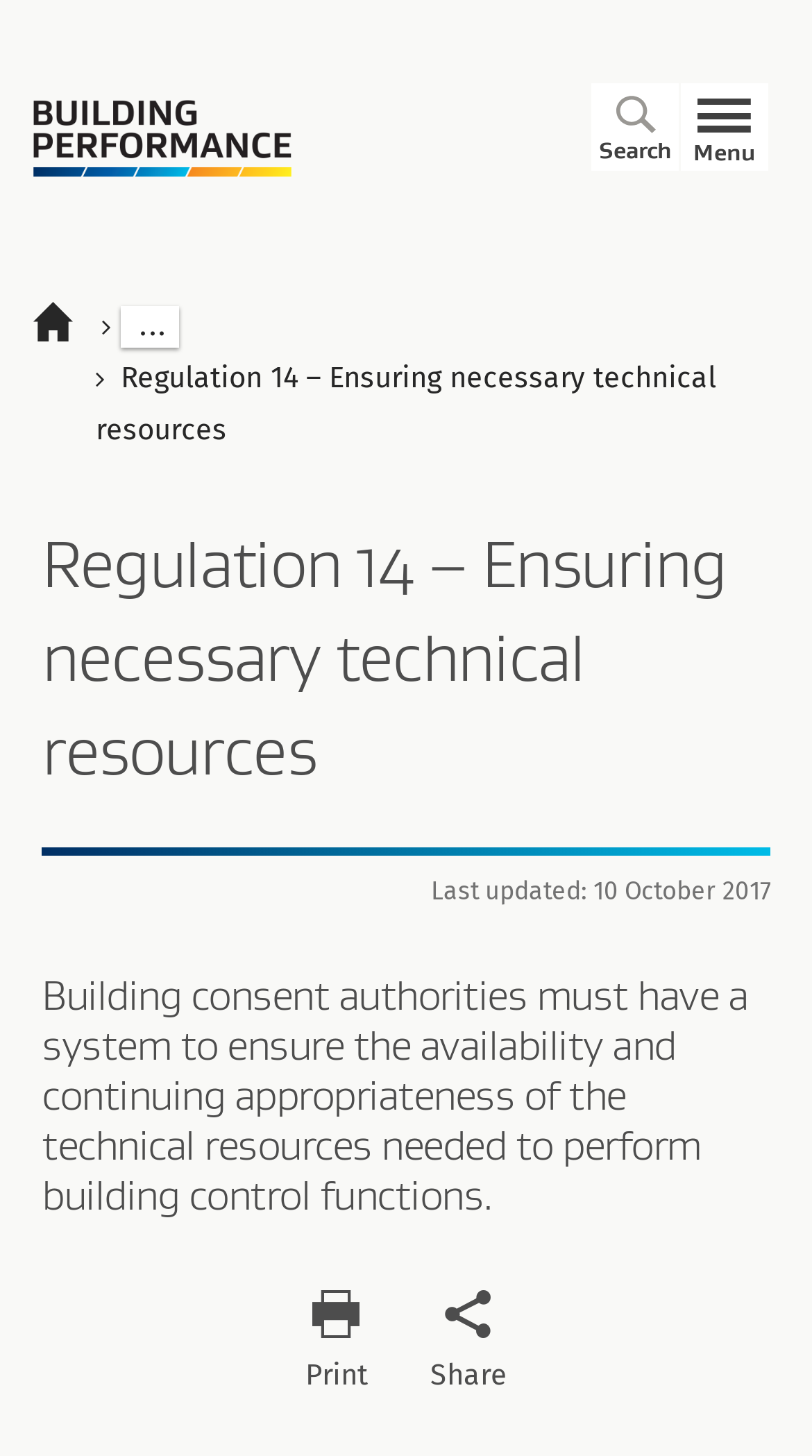Pinpoint the bounding box coordinates of the clickable element needed to complete the instruction: "Print the page". The coordinates should be provided as four float numbers between 0 and 1: [left, top, right, bottom].

[0.376, 0.881, 0.453, 0.955]